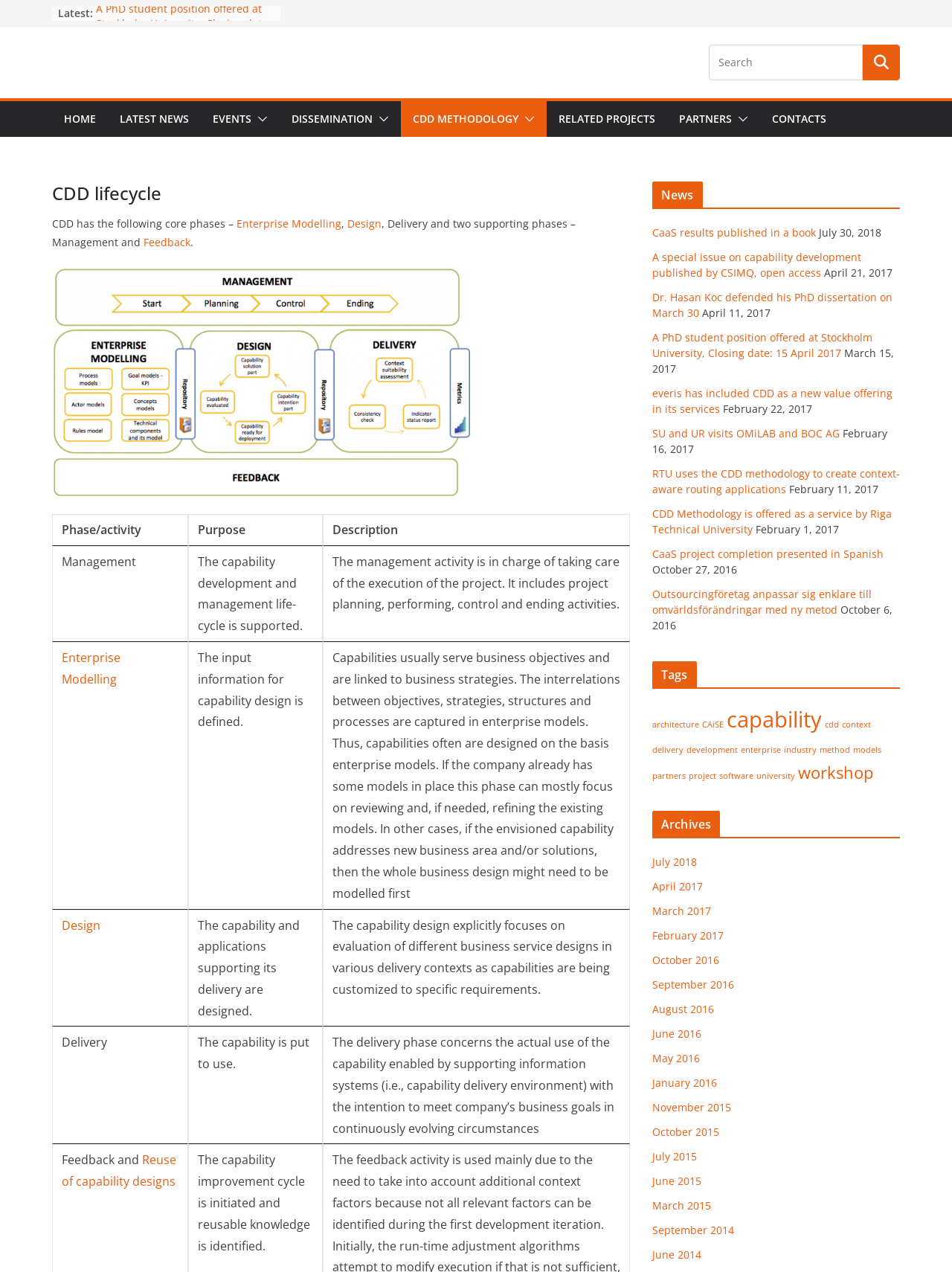What is the purpose of the Management phase?
Using the image, elaborate on the answer with as much detail as possible.

According to the webpage, the Management phase is in charge of taking care of the execution of the project, including project planning, performing, control, and ending activities. This phase supports the capability development and management life-cycle.